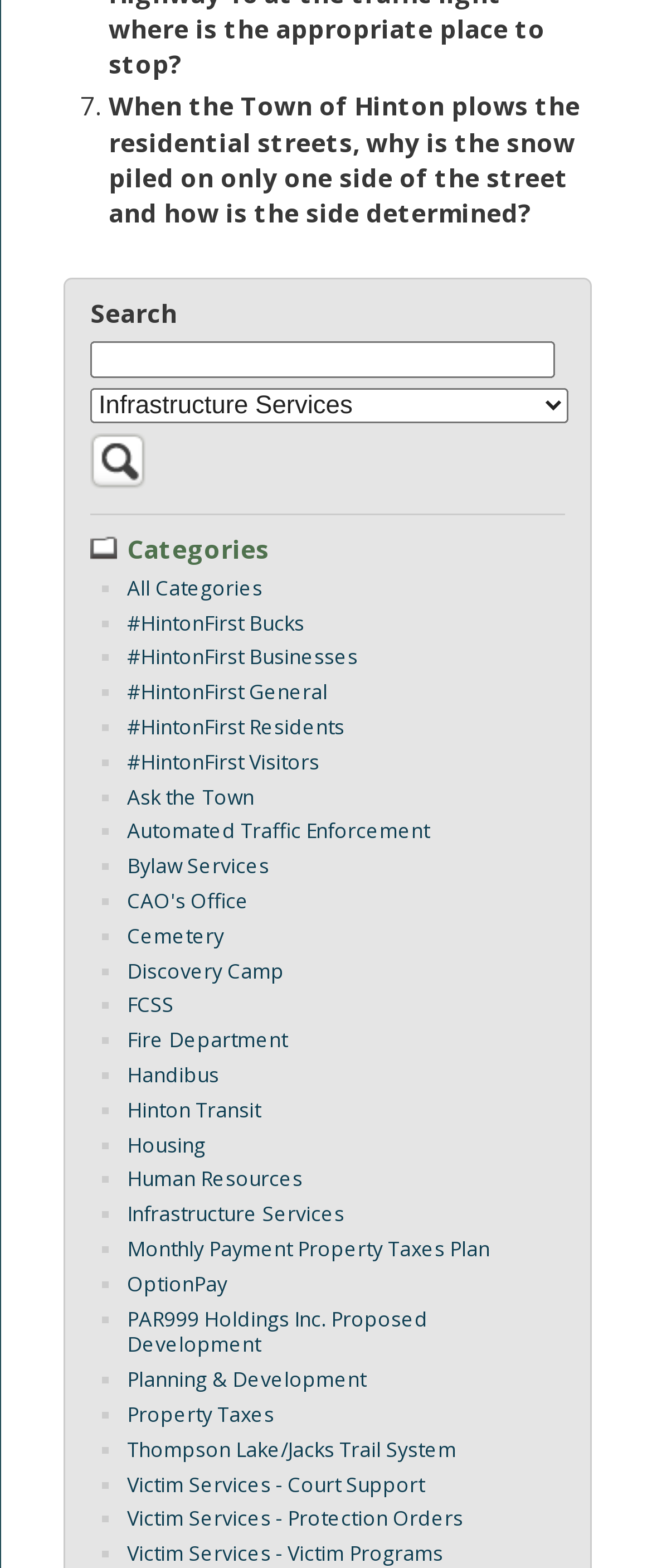Identify the bounding box coordinates for the element you need to click to achieve the following task: "Learn about bylaw services". Provide the bounding box coordinates as four float numbers between 0 and 1, in the form [left, top, right, bottom].

[0.195, 0.543, 0.413, 0.561]